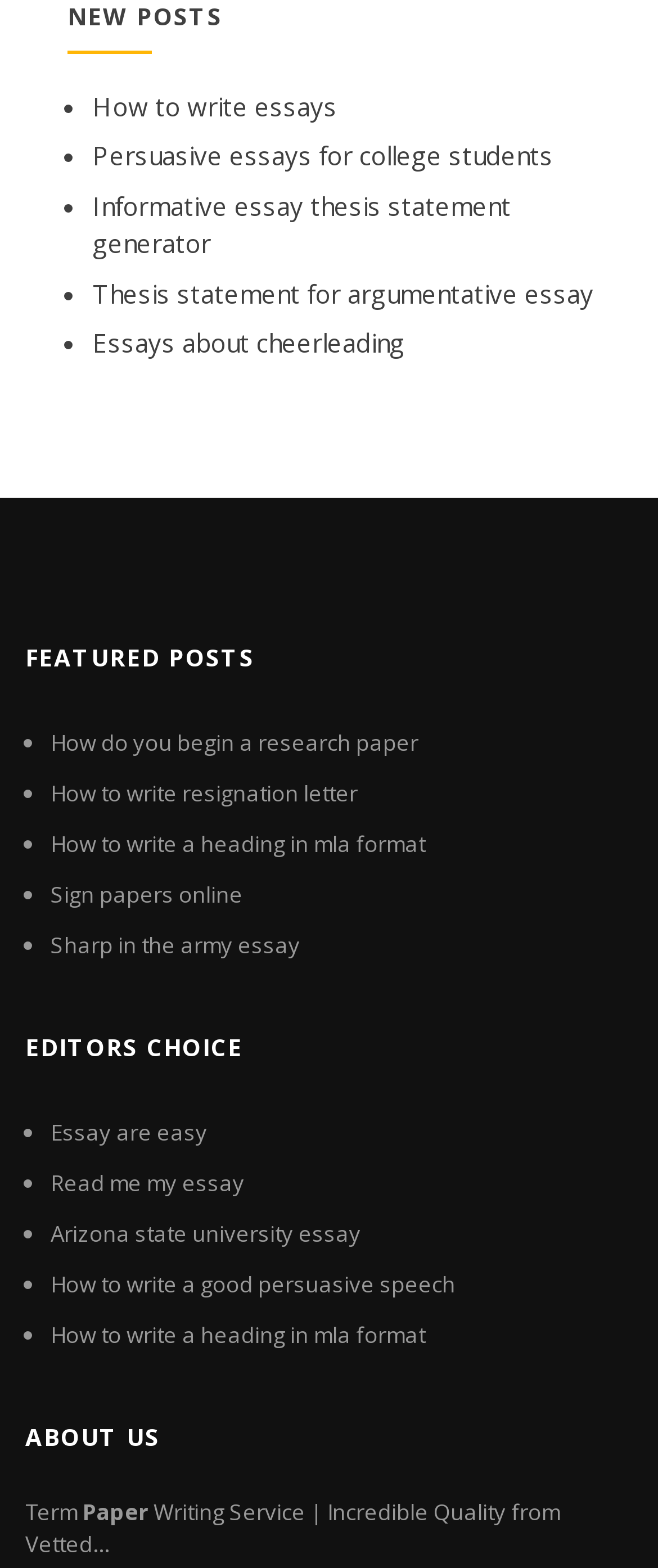Find the bounding box coordinates corresponding to the UI element with the description: "Essay are easy". The coordinates should be formatted as [left, top, right, bottom], with values as floats between 0 and 1.

[0.077, 0.712, 0.315, 0.731]